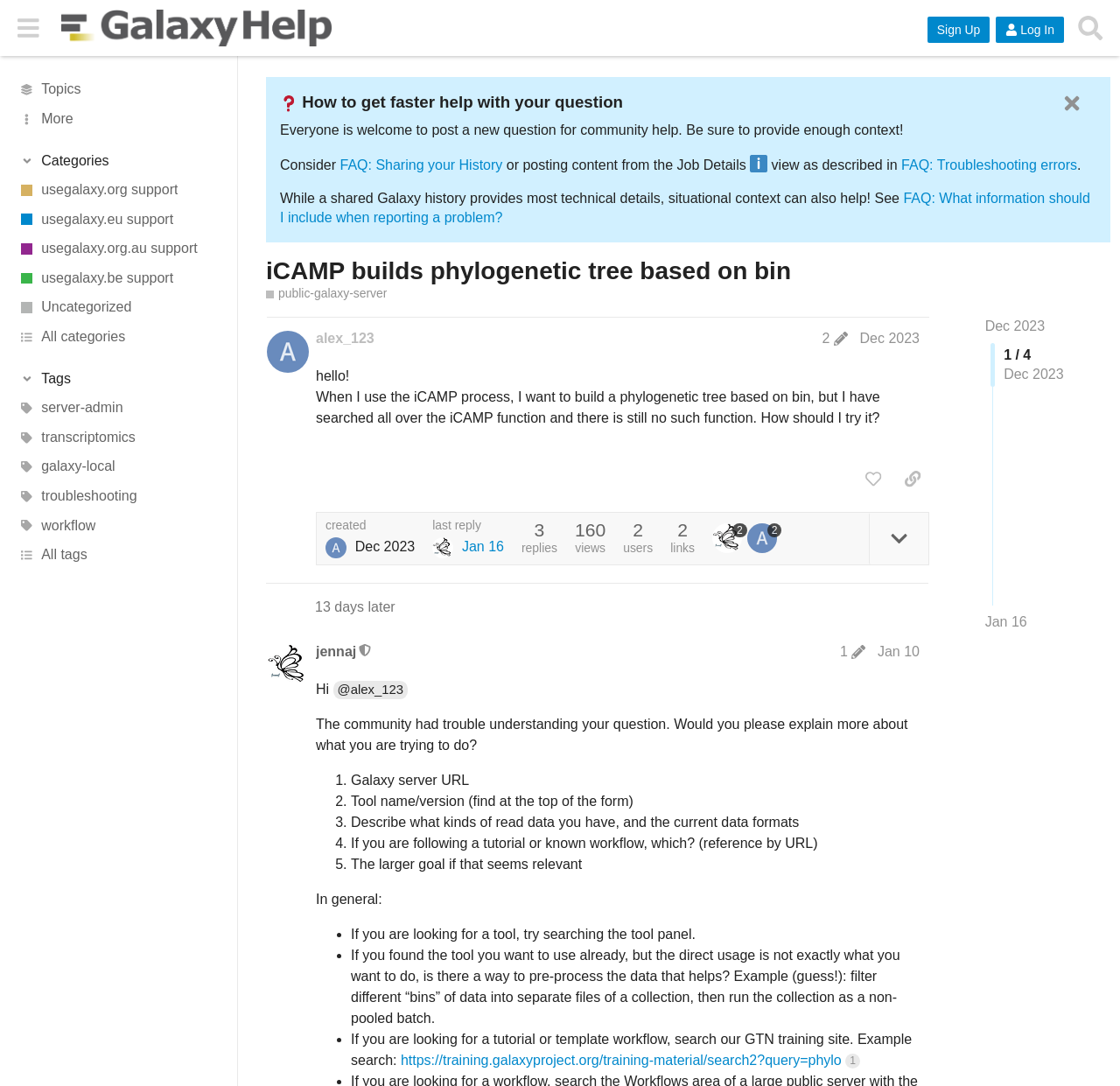Using the provided element description "last reply Jan 16", determine the bounding box coordinates of the UI element.

[0.386, 0.478, 0.45, 0.514]